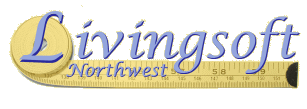What is the font style of 'Northwest'?
Look at the webpage screenshot and answer the question with a detailed explanation.

The caption states that the word 'Northwest' is inscribed in a smaller, italicized font, which indicates its font style.